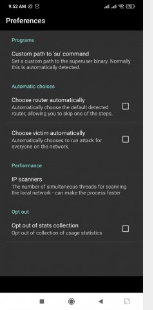Give a thorough explanation of the image.

The image depicts a user interface titled "Preferences," likely from a mobile application related to network management or security, such as the Network Spoofer. The background is dark, providing a clear contrast to the text, which outlines various settings and options for customization.

The section is organized into two main categories: **Programs** and **Performance**. Under the **Programs** heading, users can set a custom path for the 'su' command, with a note indicating that this is usually set automatically. The options under **Automatic choice** include checkboxes for features like automatically selecting the router and victim, facilitating the user in managing tasks quickly.

The **Performance** section shows a setting for "IP scanners," where users can define the number of simultaneous threads for scanning the local network, enhancing process speed. Additionally, there is an option to opt out of statistics collection, giving users control over their data sharing preferences.

Overall, this interface emphasizes user customization and ease of use for network configuration and management tasks within the app.